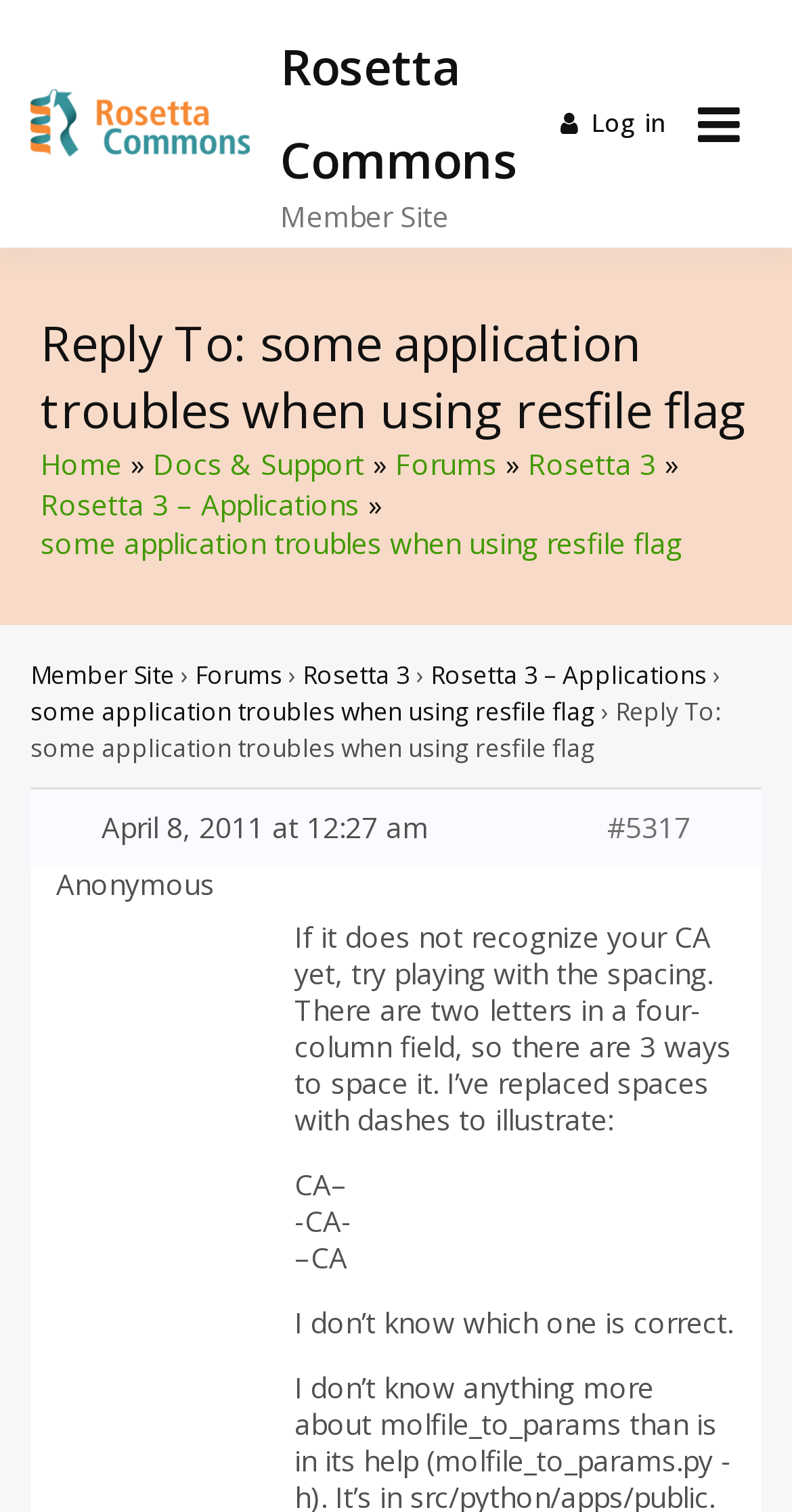Locate the bounding box coordinates of the area to click to fulfill this instruction: "view February 2024". The bounding box should be presented as four float numbers between 0 and 1, in the order [left, top, right, bottom].

None